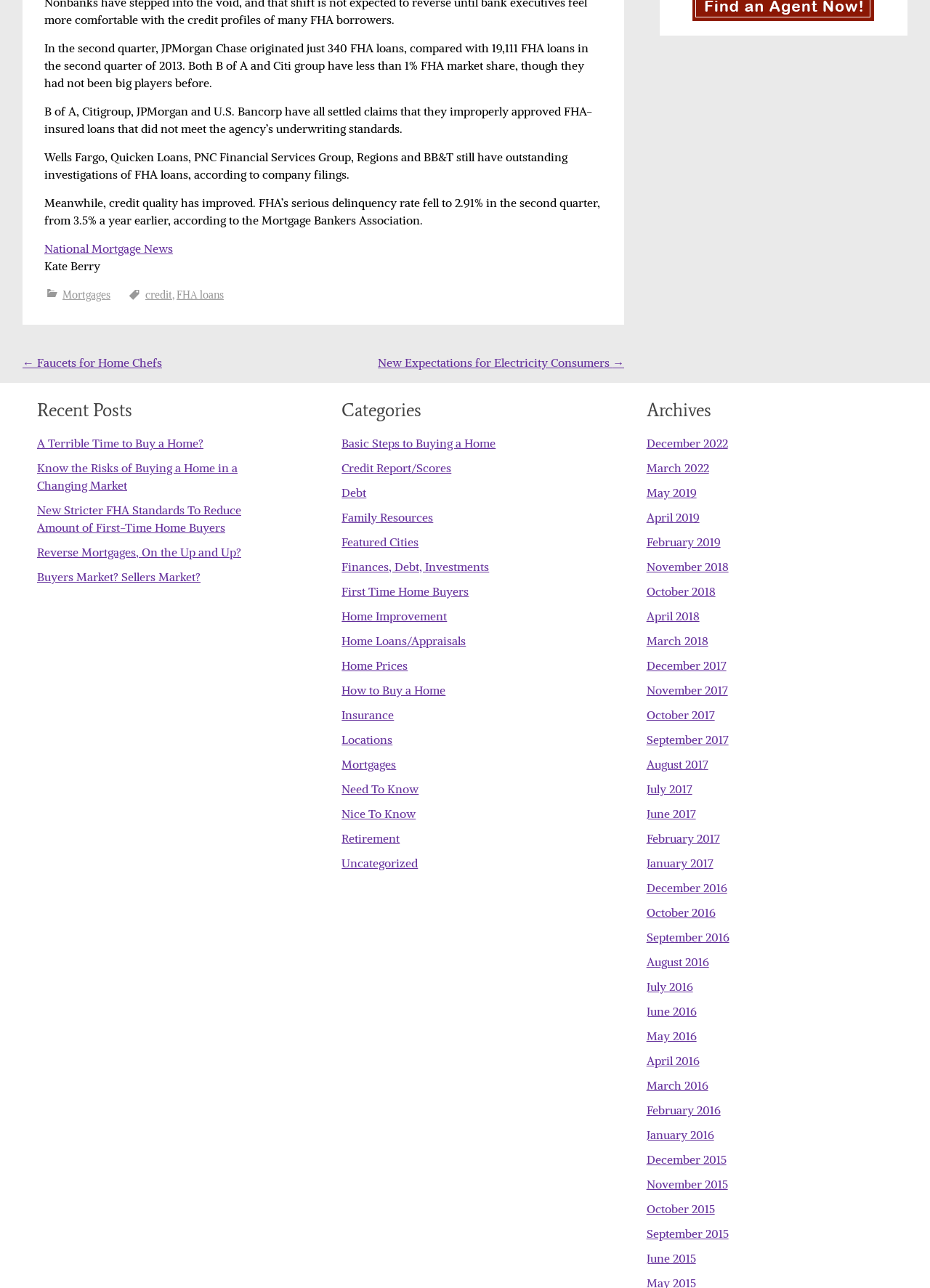Determine the bounding box of the UI component based on this description: "First Time Home Buyers". The bounding box coordinates should be four float values between 0 and 1, i.e., [left, top, right, bottom].

[0.367, 0.453, 0.504, 0.465]